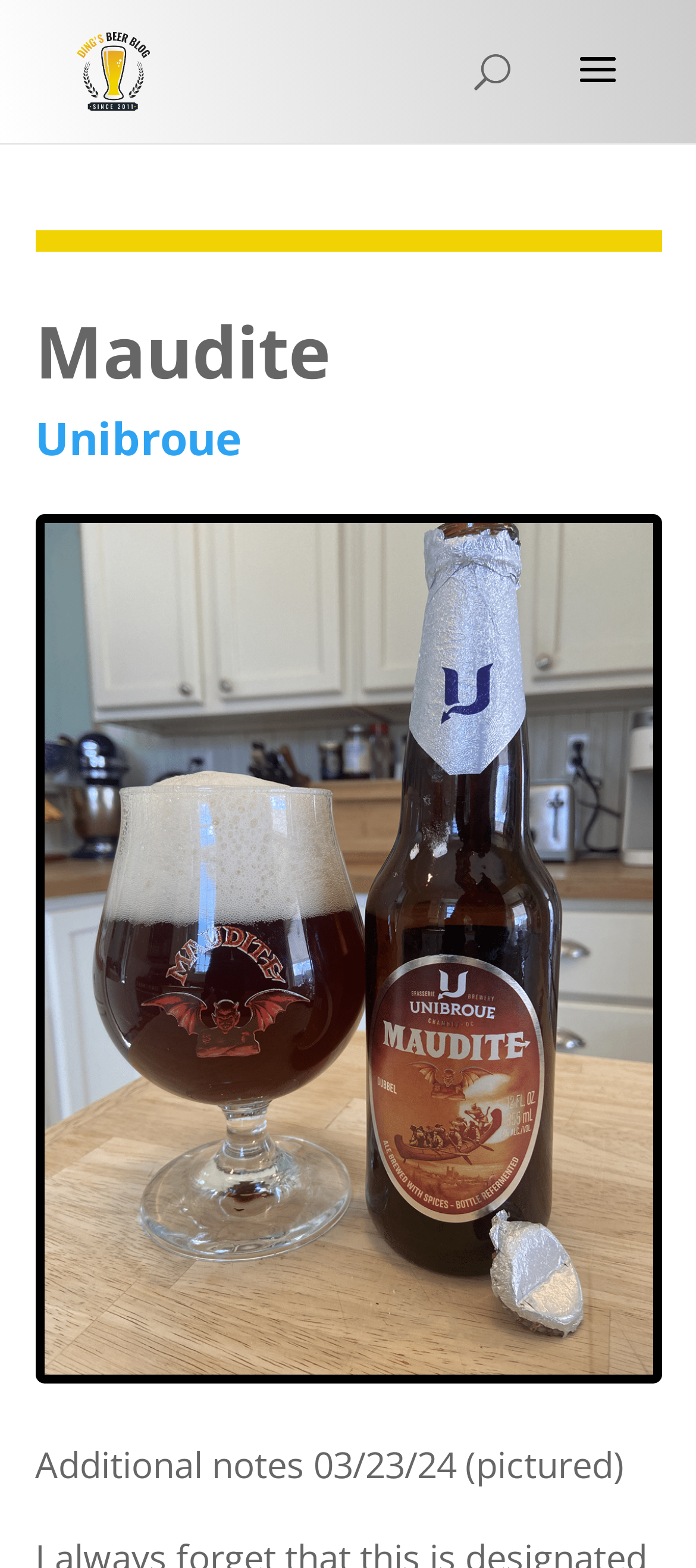Please determine the bounding box coordinates, formatted as (top-left x, top-left y, bottom-right x, bottom-right y), with all values as floating point numbers between 0 and 1. Identify the bounding box of the region described as: Unibroue

[0.05, 0.26, 0.347, 0.298]